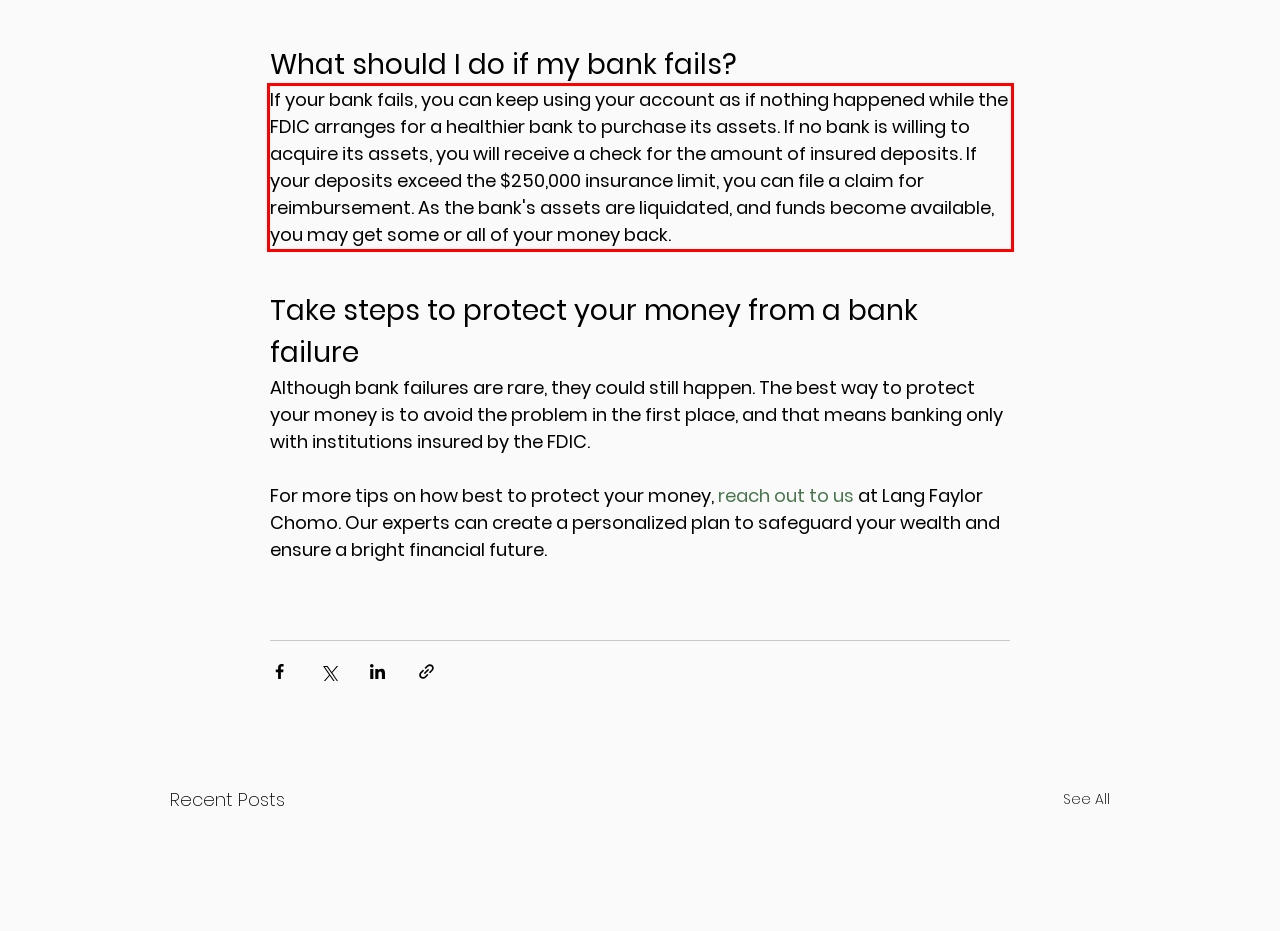Given a screenshot of a webpage with a red bounding box, please identify and retrieve the text inside the red rectangle.

If your bank fails, you can keep using your account as if nothing happened while the FDIC arranges for a healthier bank to purchase its assets. If no bank is willing to acquire its assets, you will receive a check for the amount of insured deposits. If your deposits exceed the $250,000 insurance limit, you can file a claim for reimbursement. As the bank's assets are liquidated, and funds become available, you may get some or all of your money back.